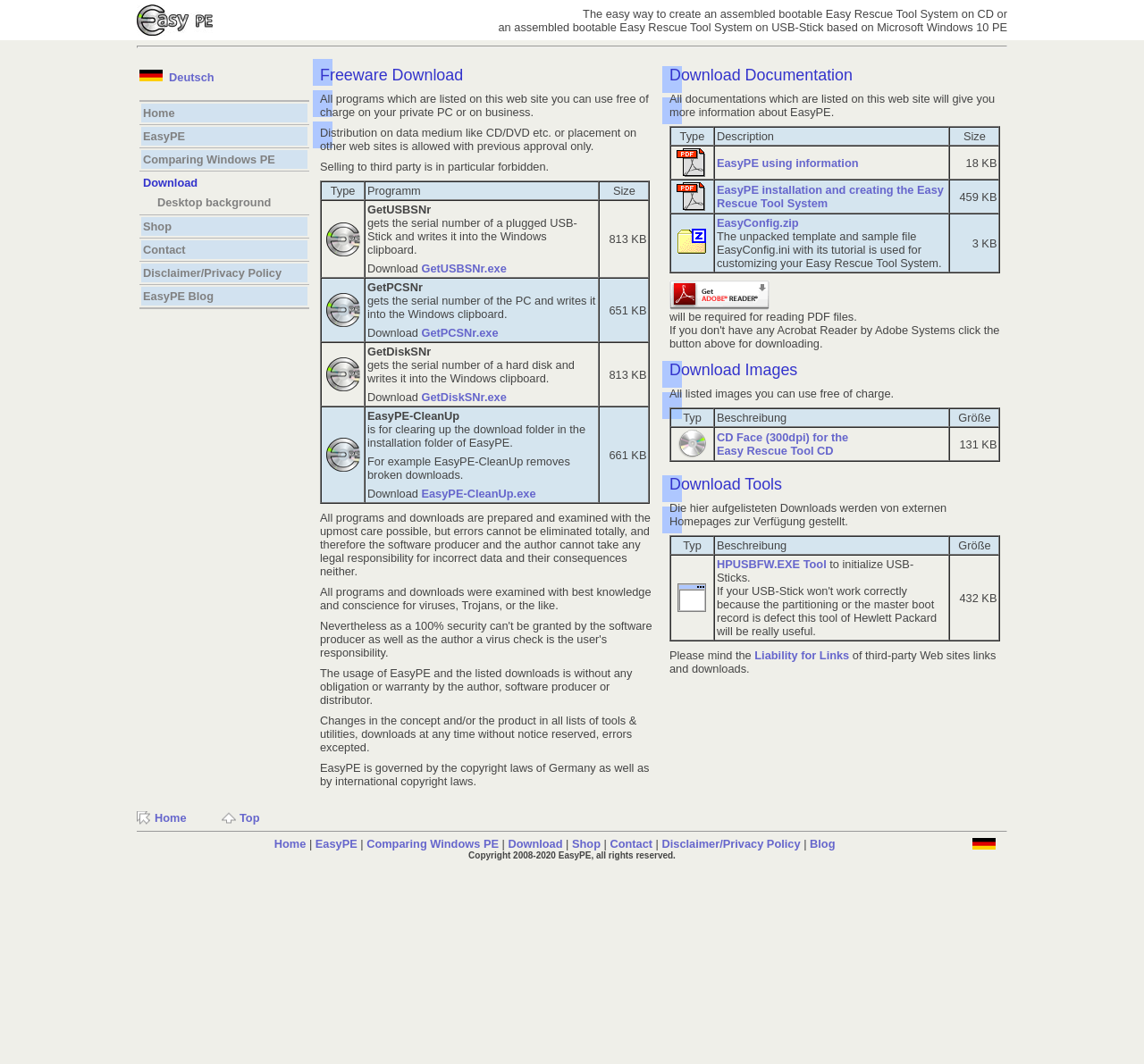What is the function of EasyConfig.zip?
Using the image, provide a detailed and thorough answer to the question.

According to the webpage, EasyConfig.zip is an unpacked template and sample file EasyConfig.ini with its tutorial, which is used for customizing your Easy Rescue Tool System.